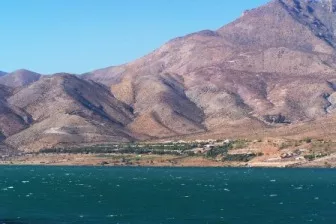Explain the image in detail, mentioning the main subjects and background elements.

The image showcases the stunning landscape of northern Chile, specifically highlighting the dramatic mountains that rise majestically against a clear blue sky. The foreground features a vibrant body of water, its turquoise hues contrasting beautifully with the earthy tones of the surrounding hills. This picturesque scene is indicative of the region's unique natural beauty and is likely near the tourist attractions mentioned in the text, such as the mystical observatories and scenic valleys like Elqui Valley. The image encapsulates the serene and rugged essence of Chile's landscapes, promising visitors a breathtaking experience in one of the country's most captivating environments.